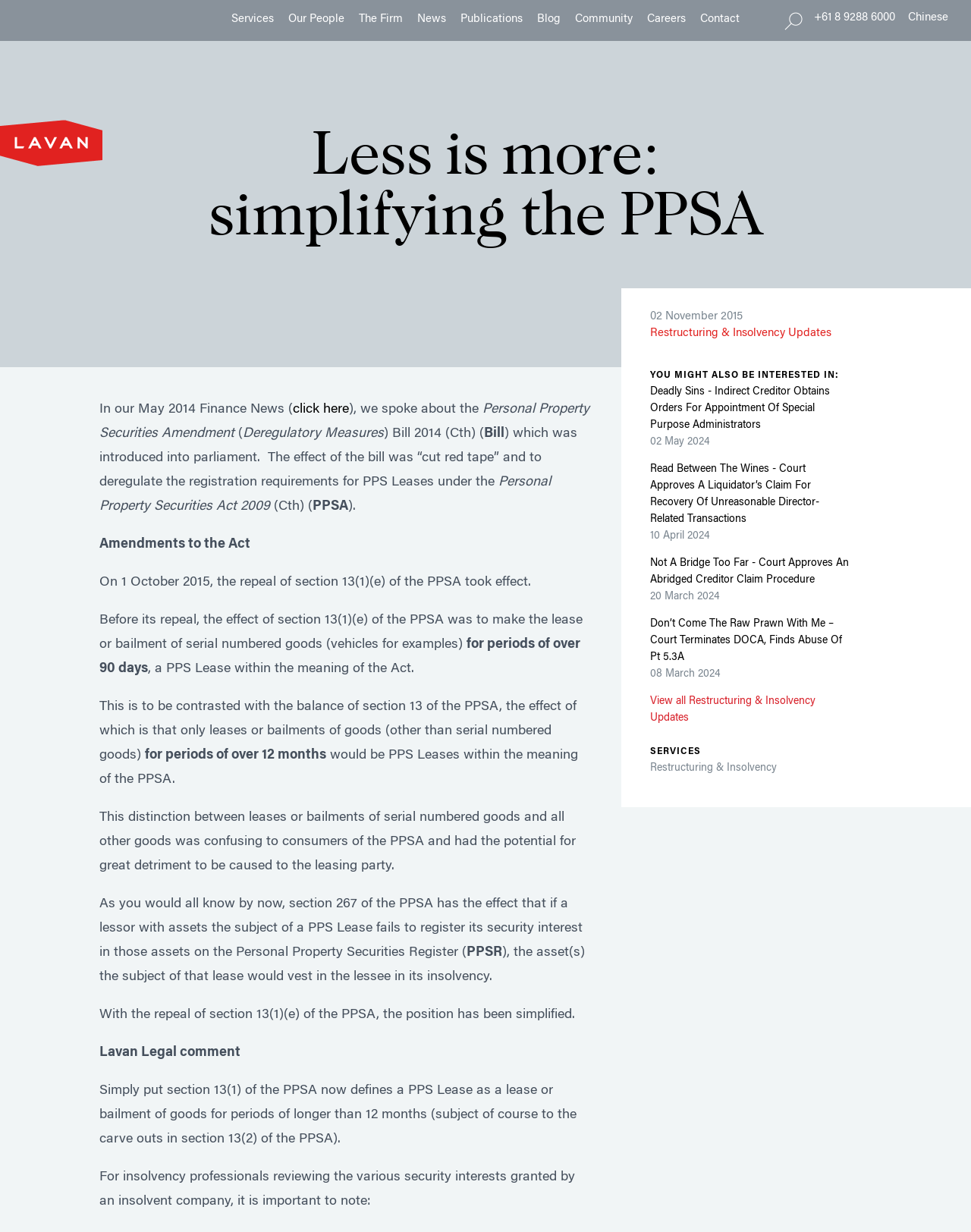Given the element description "info@mklaw.fi" in the screenshot, predict the bounding box coordinates of that UI element.

None